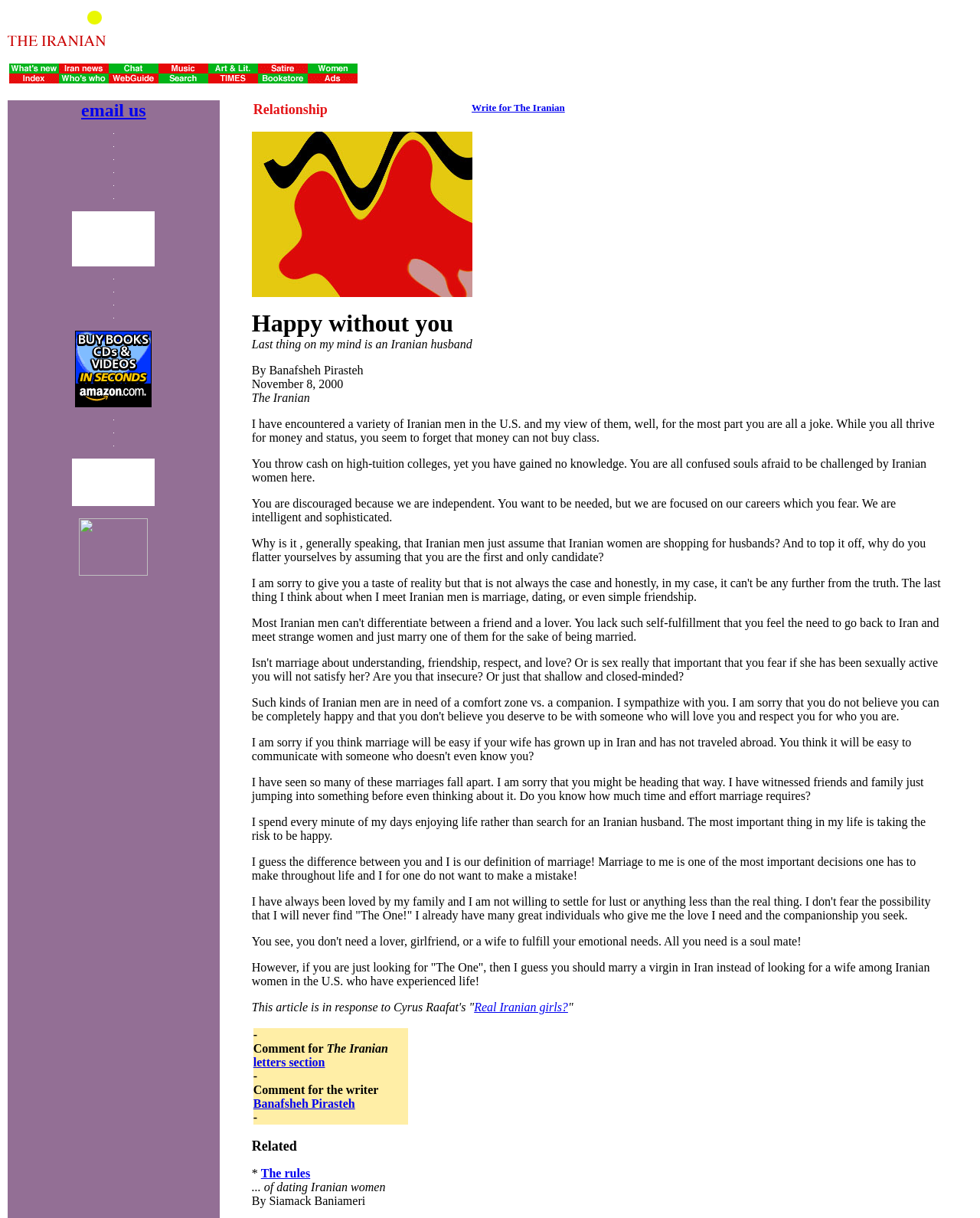Please determine the bounding box coordinates of the section I need to click to accomplish this instruction: "Comment for the writer Banafsheh Pirasteh".

[0.258, 0.901, 0.362, 0.911]